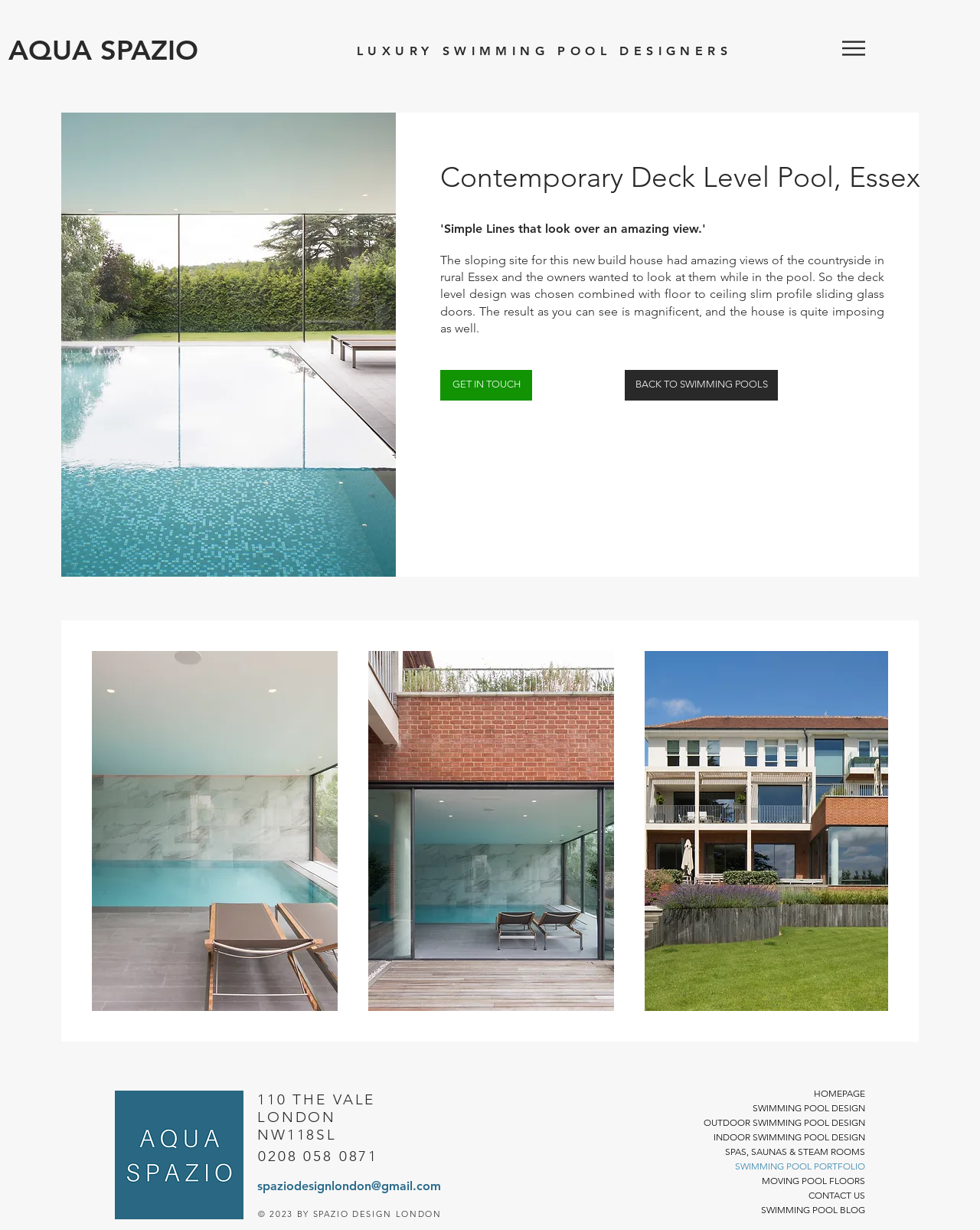Find the bounding box coordinates of the clickable element required to execute the following instruction: "Check 'CONTACT US'". Provide the coordinates as four float numbers between 0 and 1, i.e., [left, top, right, bottom].

[0.773, 0.966, 0.883, 0.978]